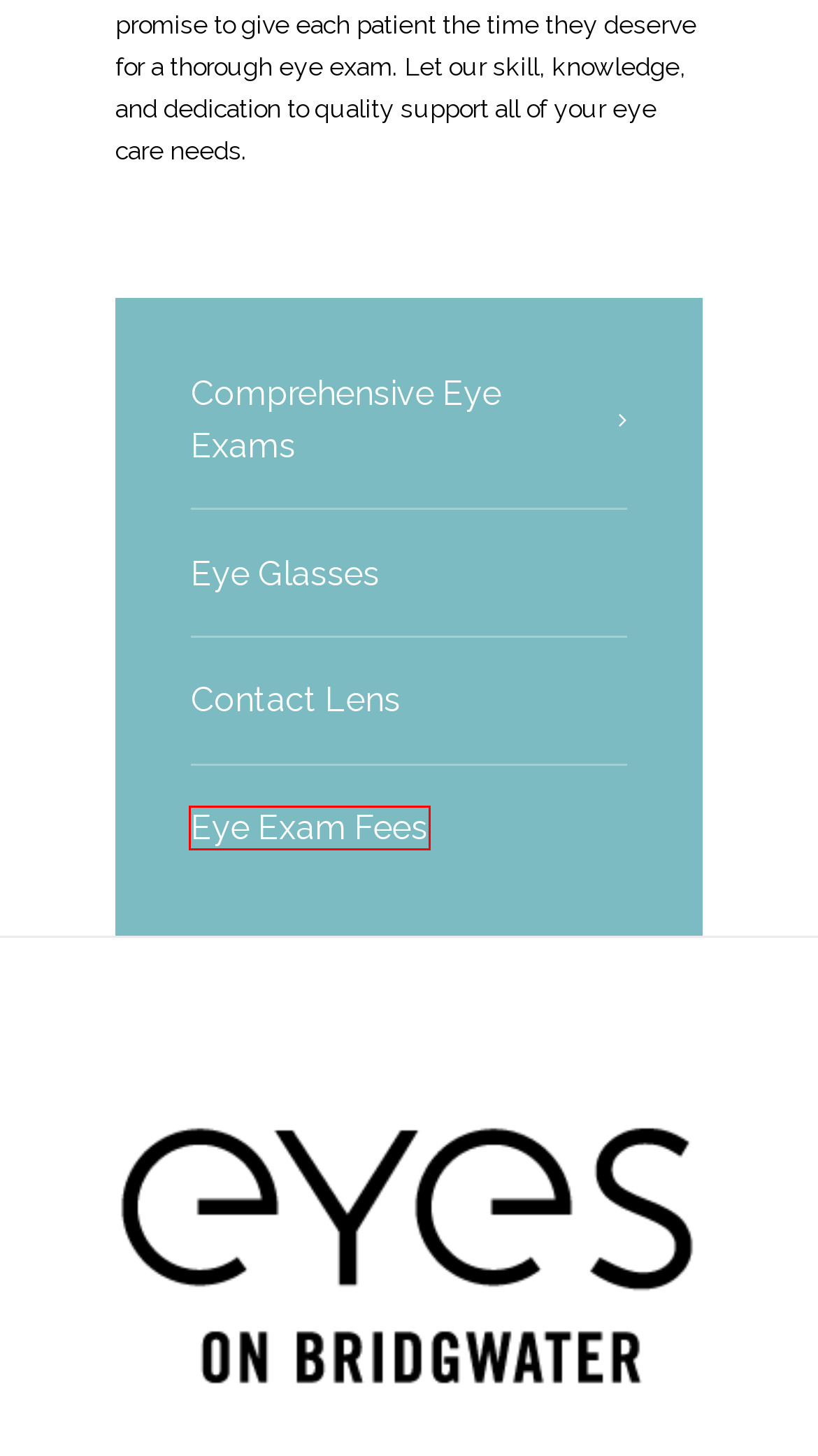Given a screenshot of a webpage with a red bounding box, please pick the webpage description that best fits the new webpage after clicking the element inside the bounding box. Here are the candidates:
A. Eye Exam Fees - Eyes on Bridgwater
B. Eye Glasses - Eyes on Bridgwater
C. About - Eyes on Bridgwater
D. How Glaucoma Leads to Blindness
E. Optometrist in Winnipeg | Eyes on Bridgwater
F. Eyes on Bridgewater - Shop Eyecare
G. Blog - Eyes on Bridgwater
H. Contact Lens - Eyes on Bridgwater

A